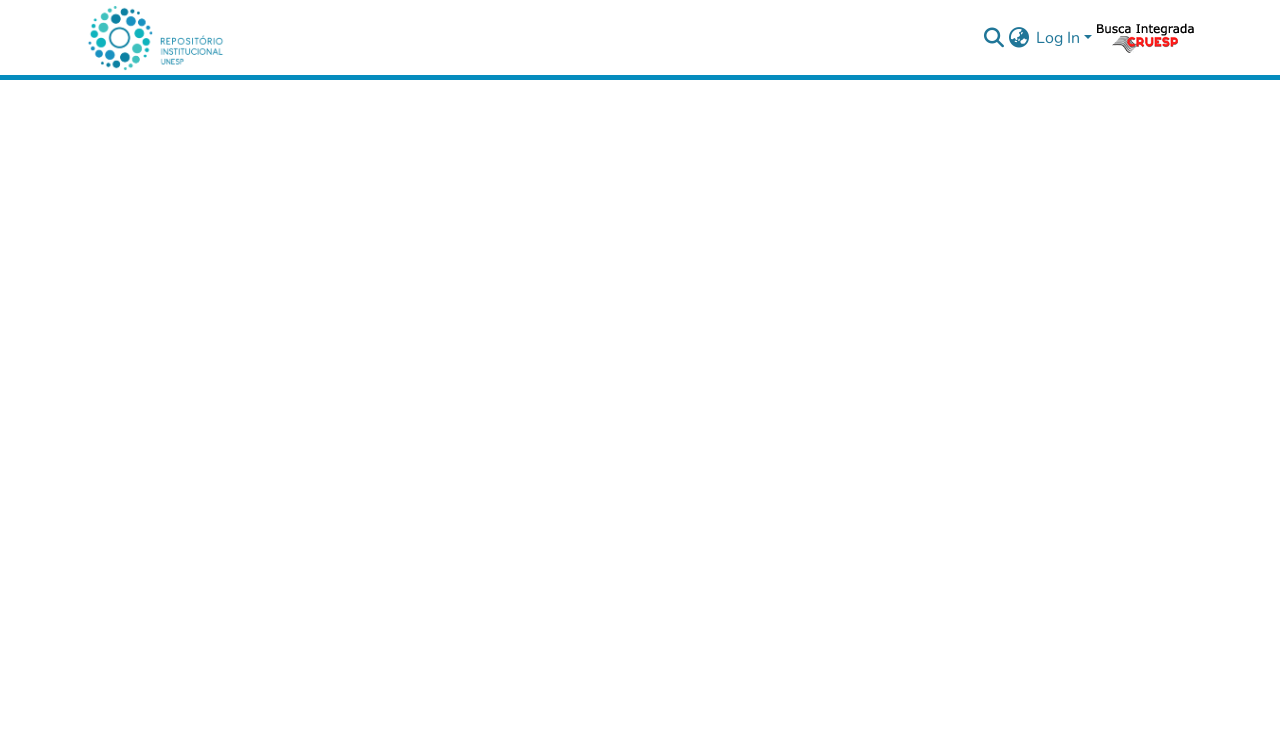Please provide a brief answer to the question using only one word or phrase: 
How many navigation links are there?

4